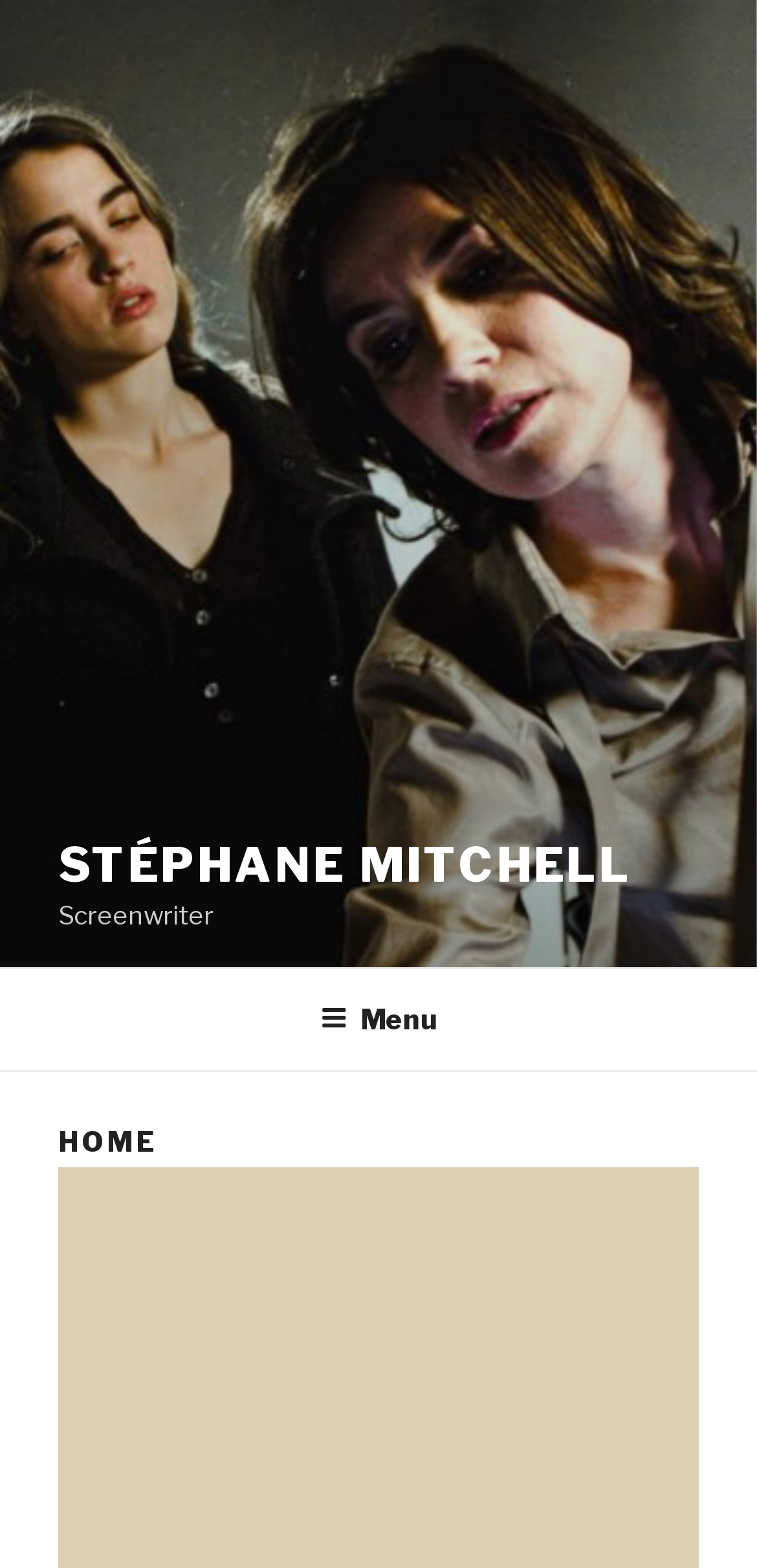Give the bounding box coordinates for this UI element: "Menu". The coordinates should be four float numbers between 0 and 1, arranged as [left, top, right, bottom].

[0.386, 0.619, 0.614, 0.68]